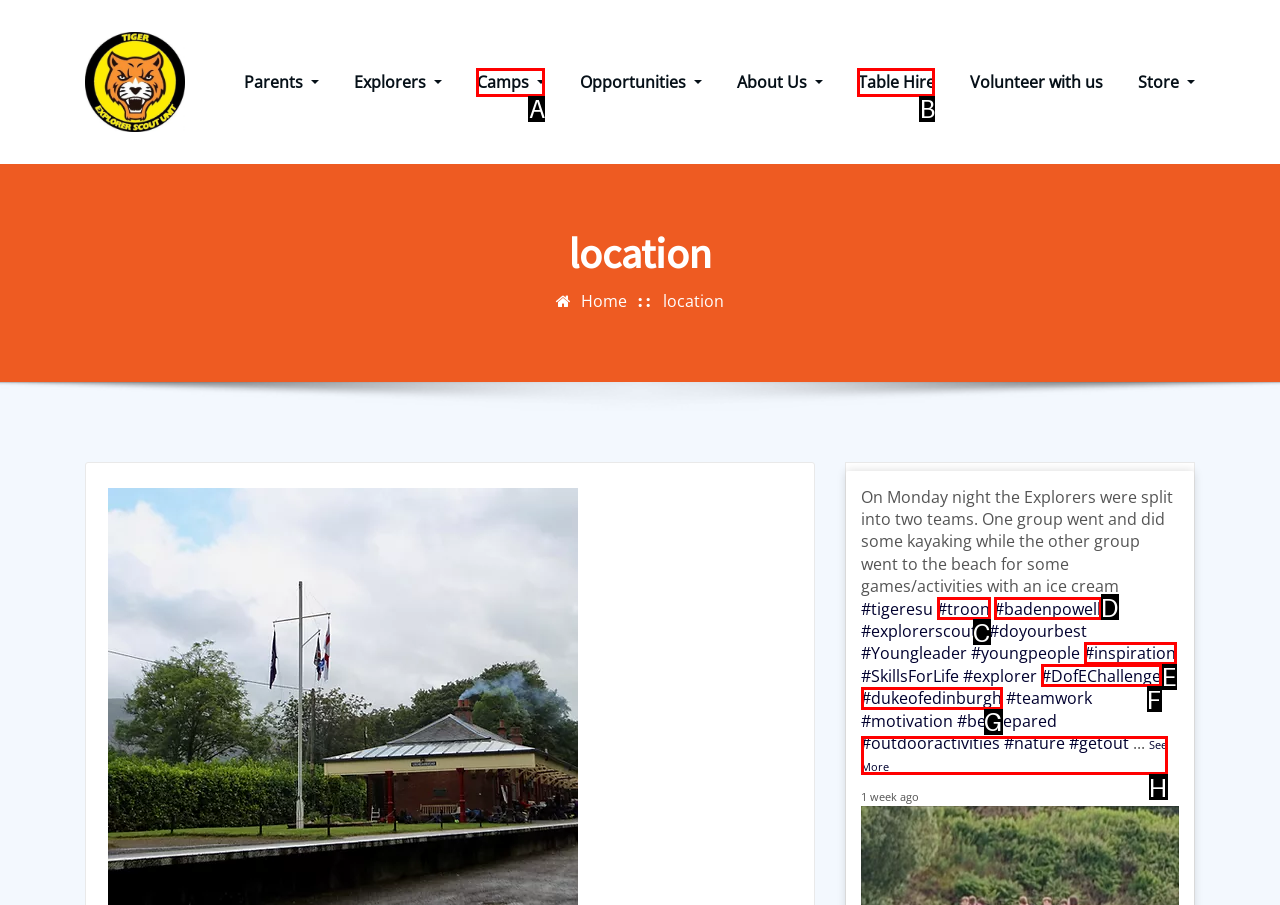Choose the HTML element that should be clicked to achieve this task: Click on the 'See More' link
Respond with the letter of the correct choice.

H